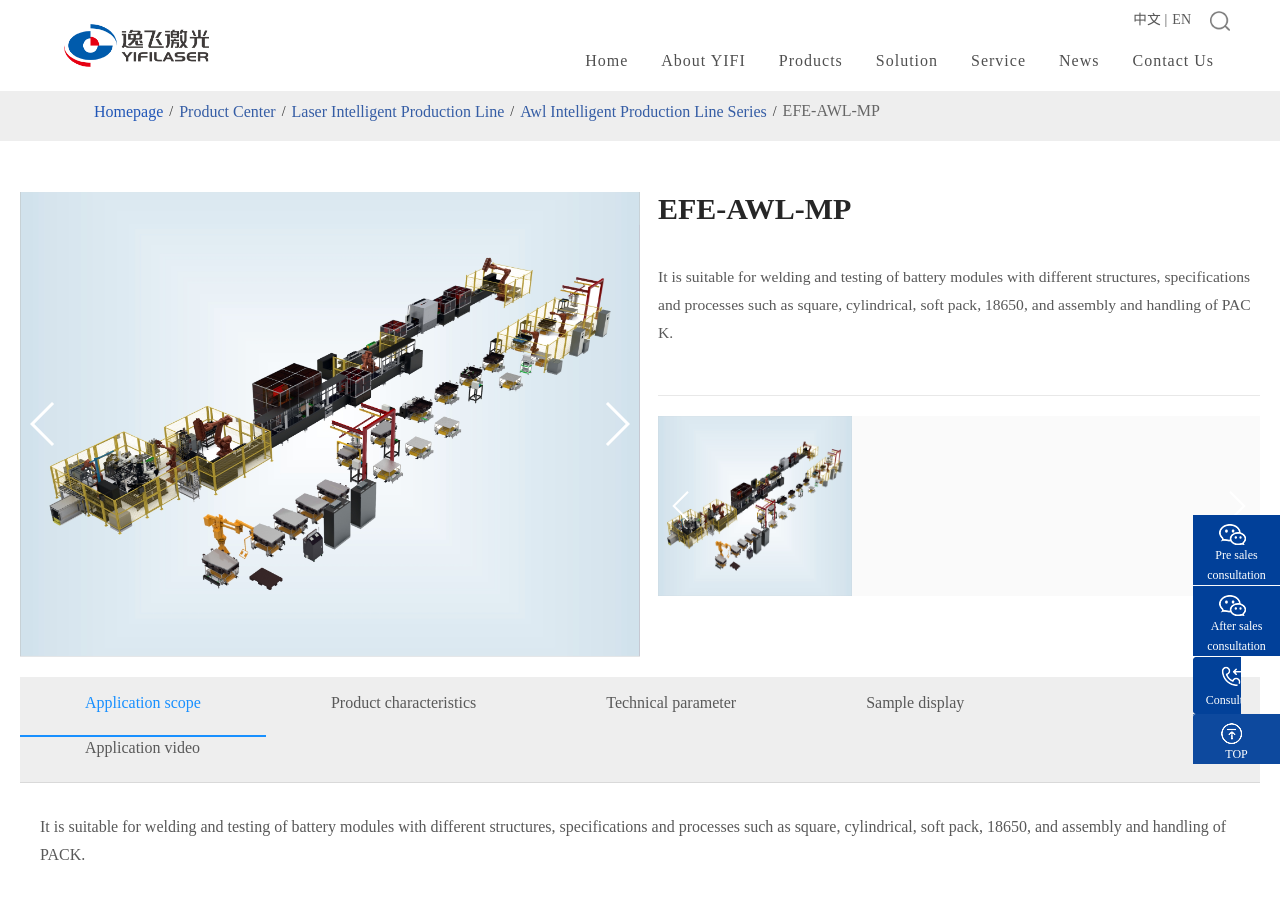Reply to the question with a single word or phrase:
How many menu items are there?

6